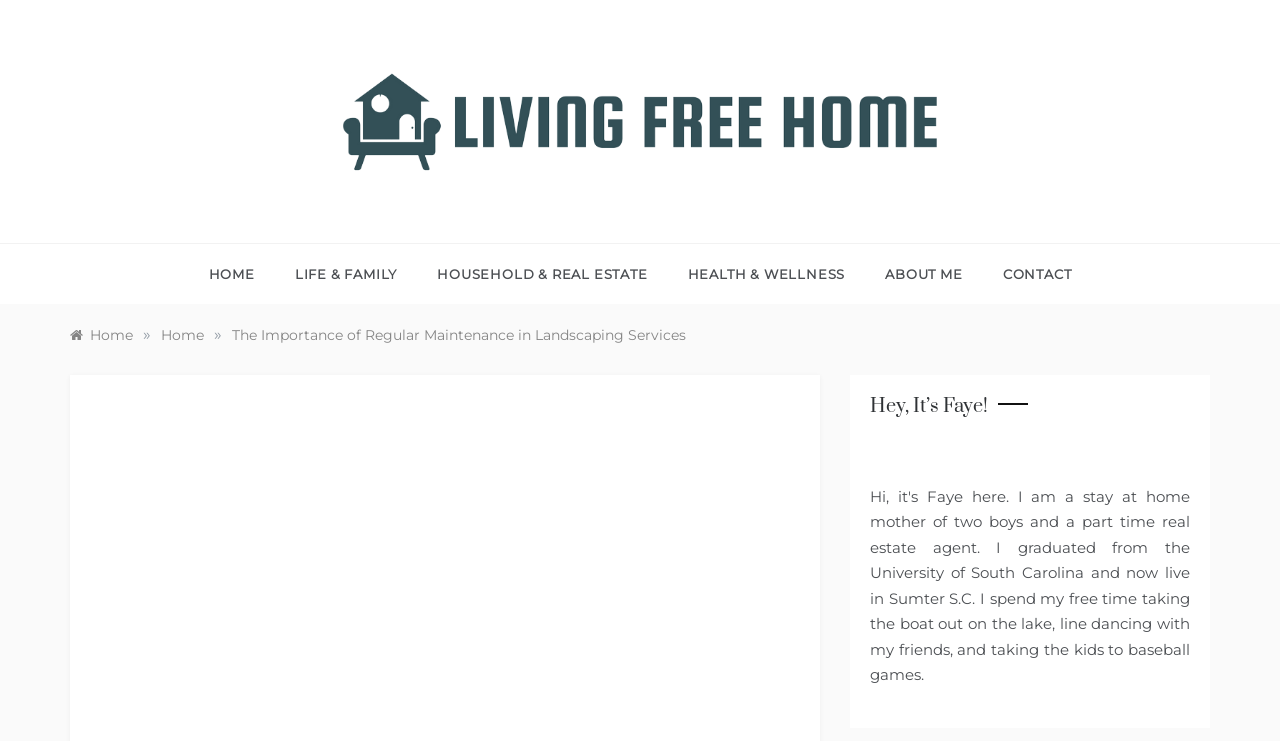Determine the bounding box coordinates of the clickable region to carry out the instruction: "check household and real estate page".

[0.326, 0.329, 0.522, 0.41]